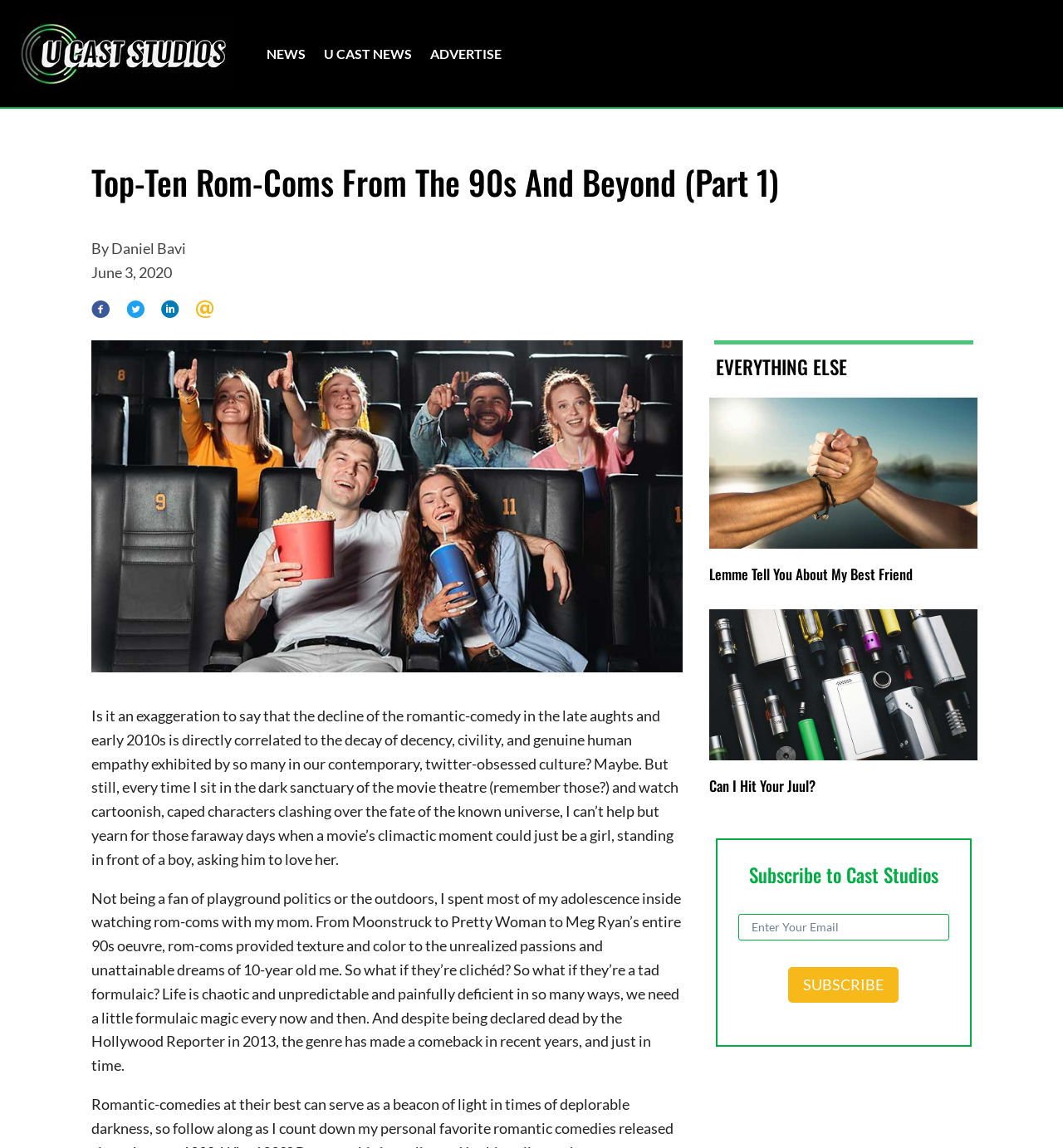Identify the bounding box for the UI element described as: "NewsExpand". Ensure the coordinates are four float numbers between 0 and 1, formatted as [left, top, right, bottom].

[0.242, 0.007, 0.296, 0.086]